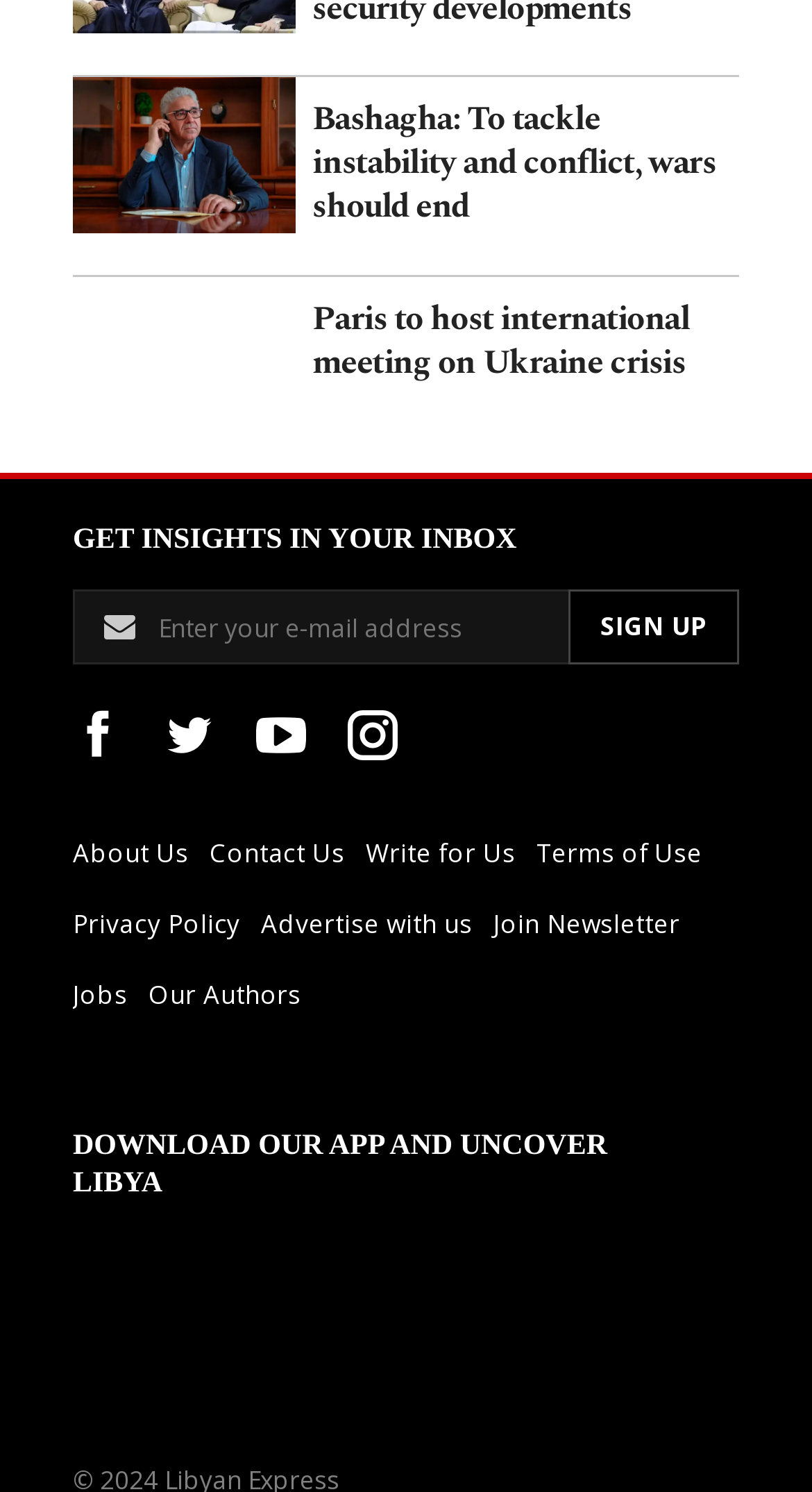Respond to the question below with a concise word or phrase:
How many columns are in the footer section?

2